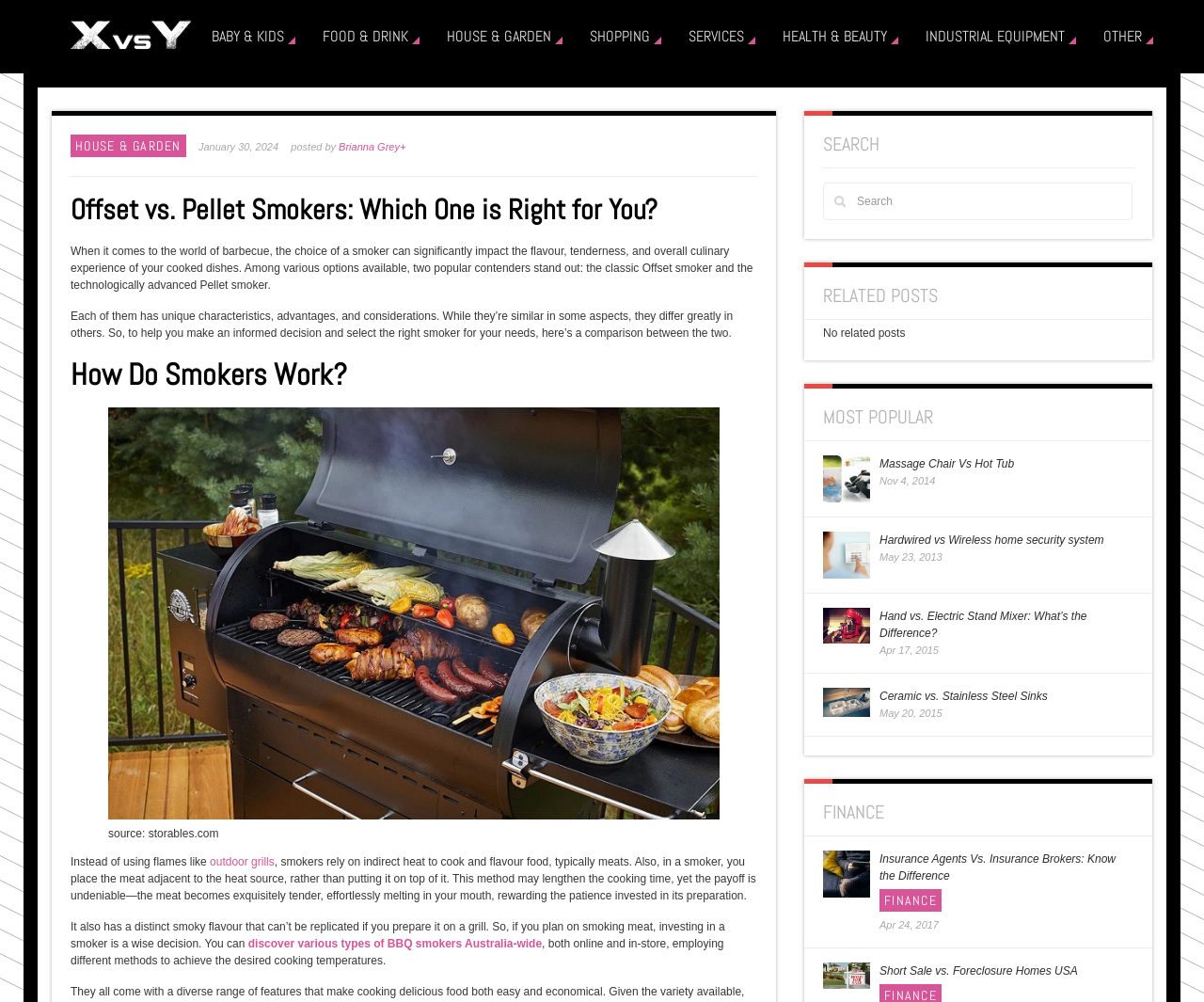Can you determine the bounding box coordinates of the area that needs to be clicked to fulfill the following instruction: "learn about Business & Investment Visa"?

None